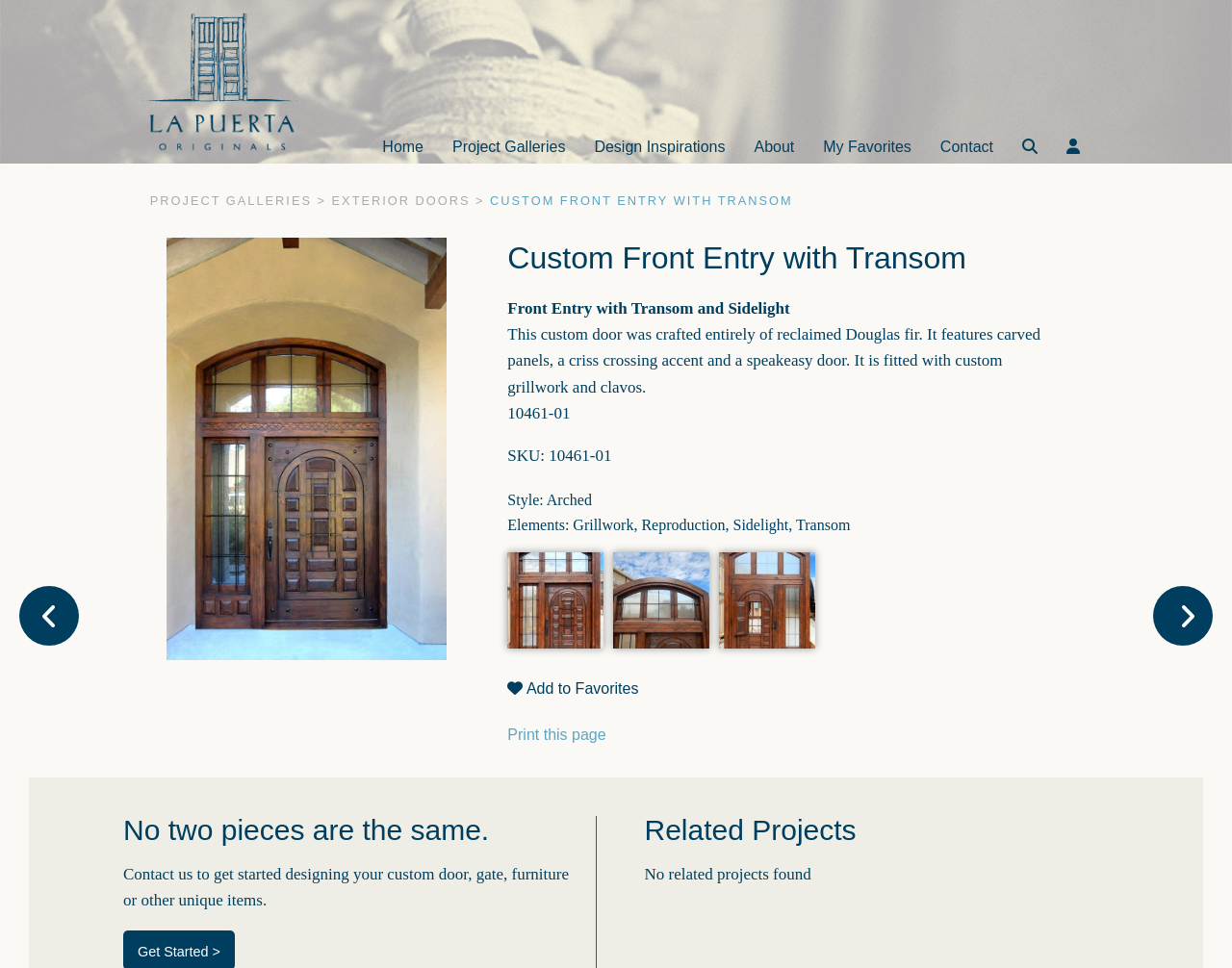Use a single word or phrase to answer the question: What is the style of the door?

Arched